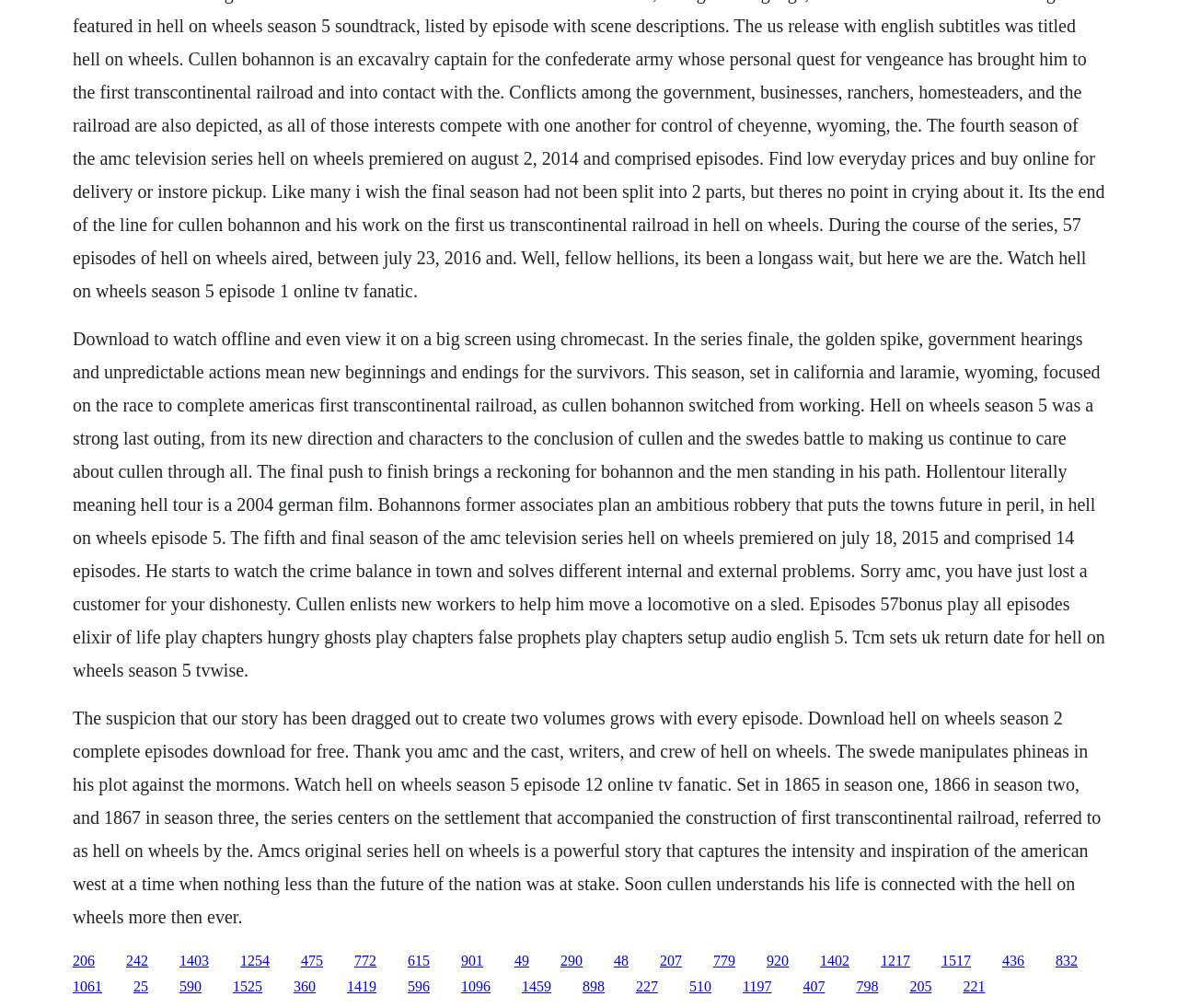What is the name of the TV series?
Please respond to the question with a detailed and well-explained answer.

The name of the TV series can be inferred from the text content of the webpage, which repeatedly mentions 'Hell on Wheels' in various contexts, including episode descriptions and reviews.